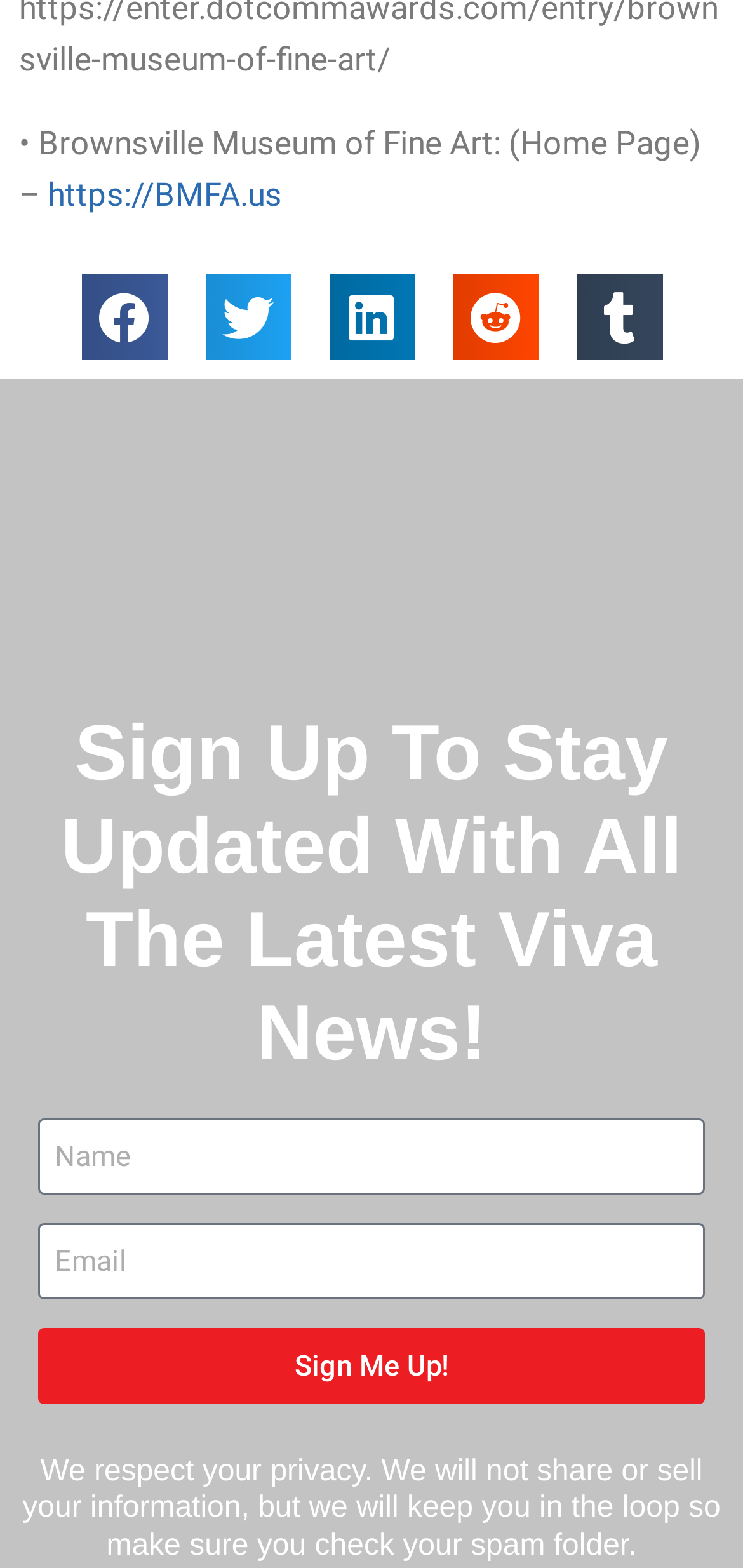What is required to sign up for updates?
Look at the screenshot and respond with a single word or phrase.

Email